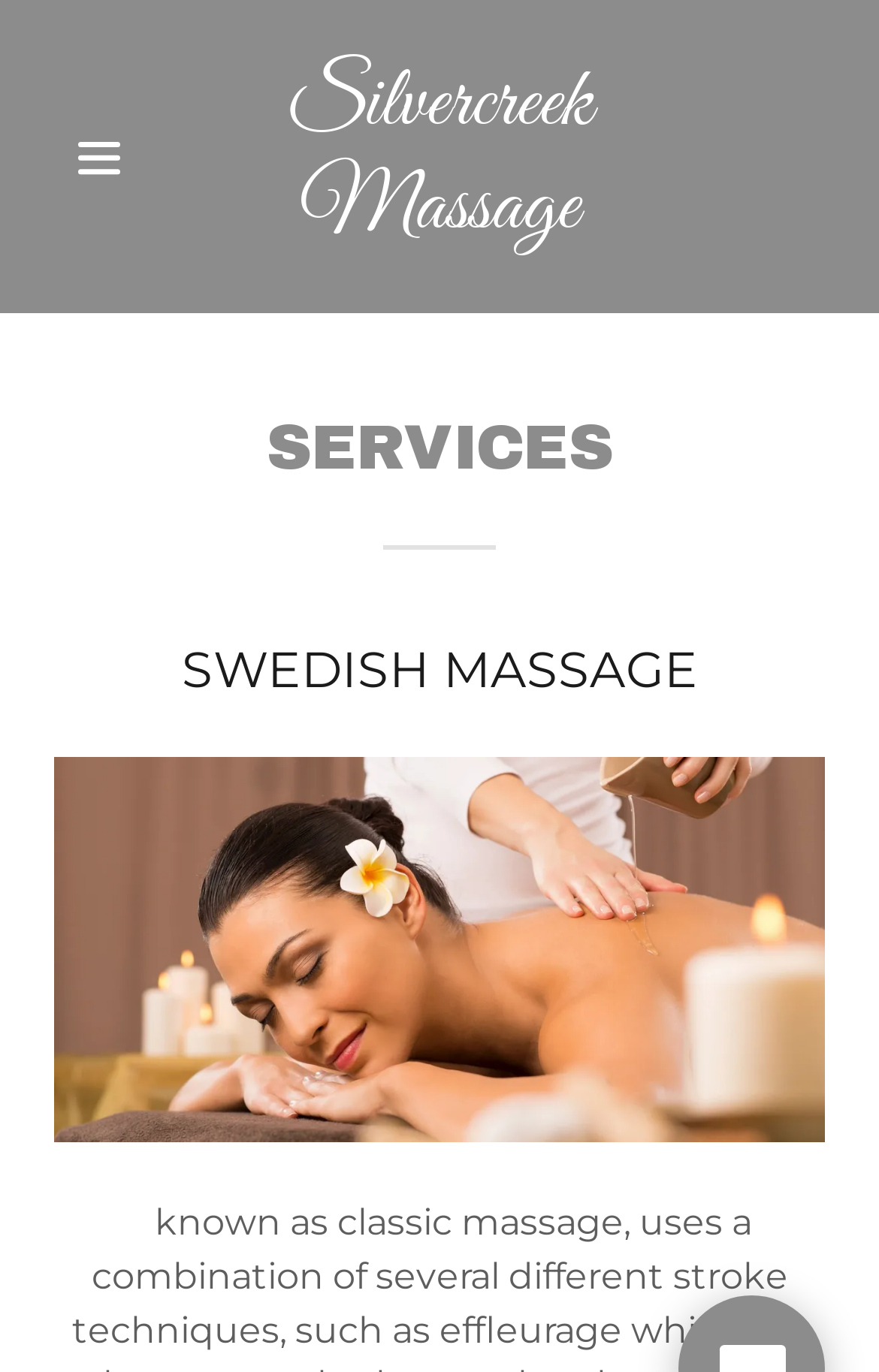Give a one-word or one-phrase response to the question:
What is the main navigation icon?

Hamburger